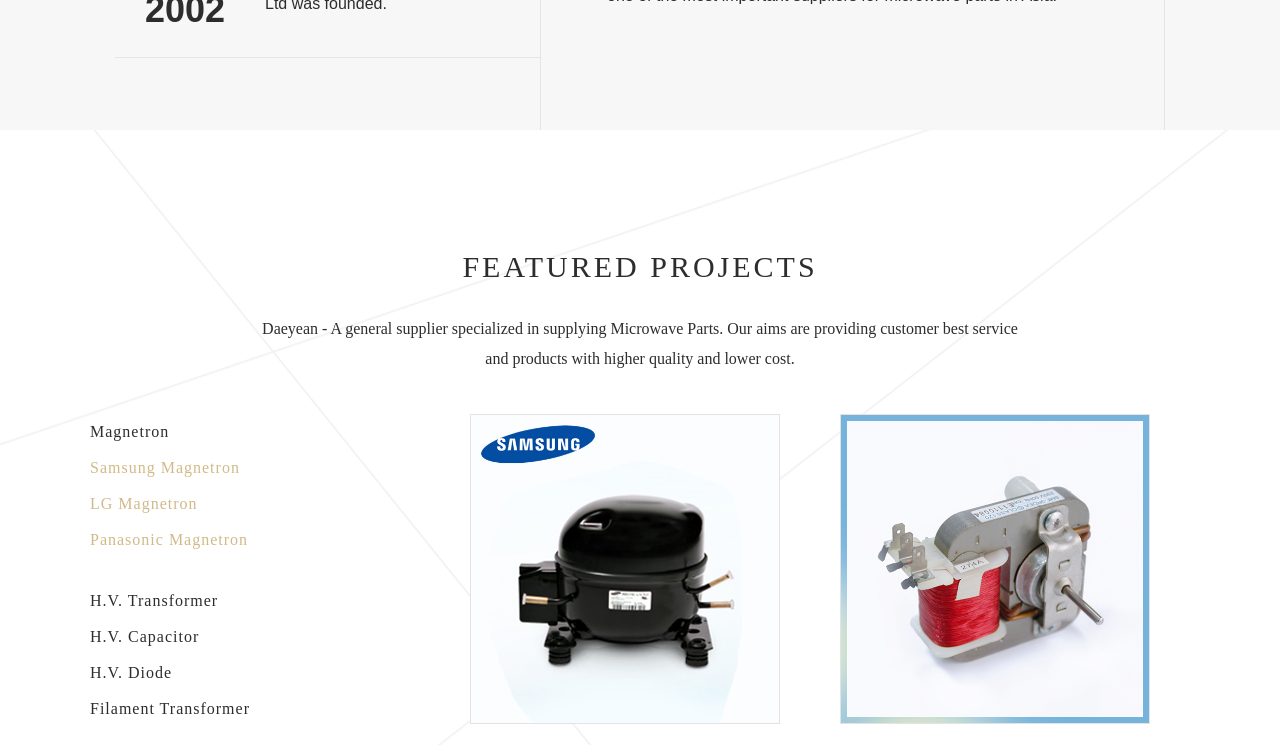Given the content of the image, can you provide a detailed answer to the question?
What is the brand of the compressor shown in the image?

The image with the bounding box coordinates [0.368, 0.557, 0.609, 0.97] is described as 'Samsung compressor', indicating that the brand of the compressor is Samsung.